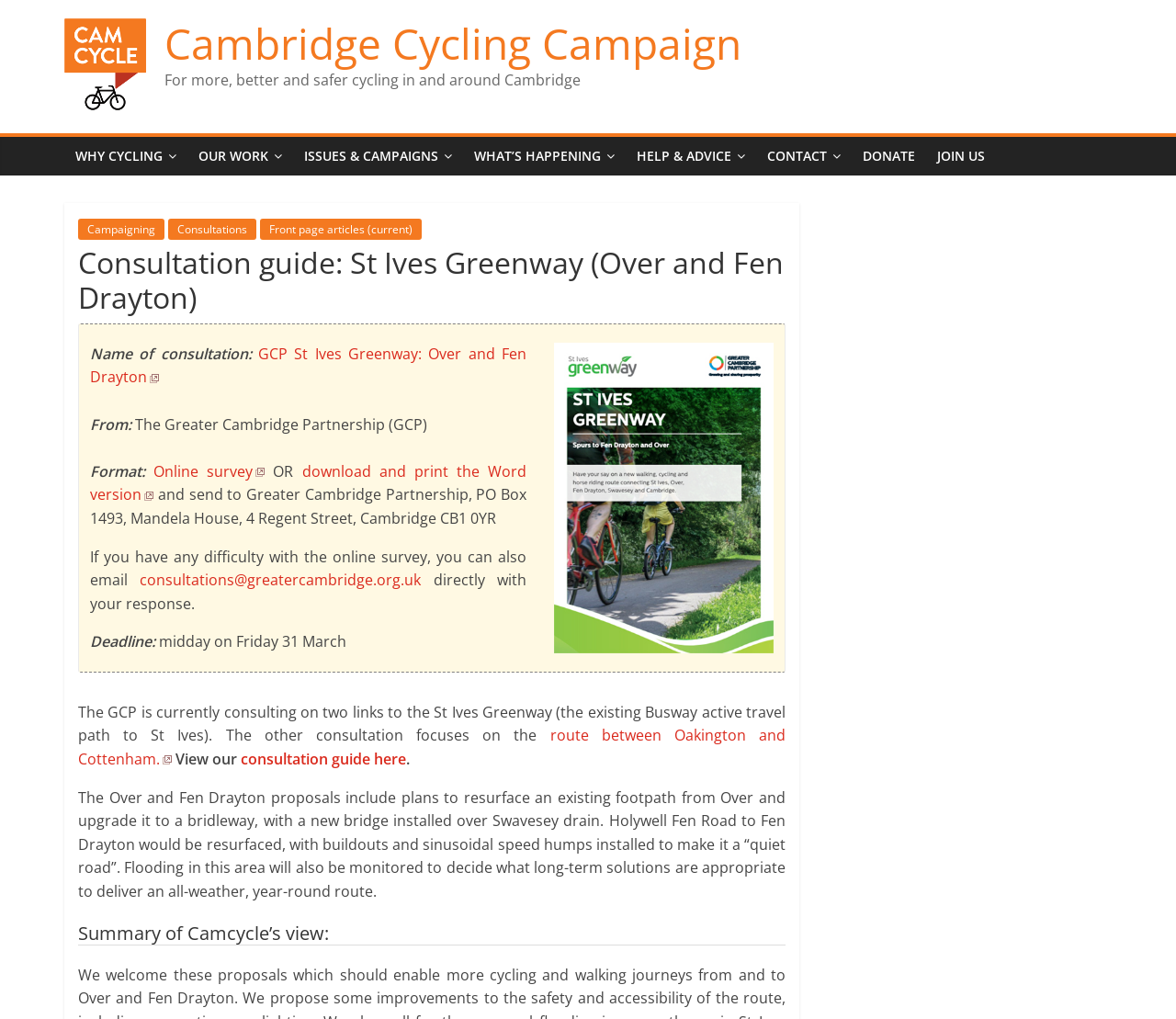Identify the bounding box coordinates for the region to click in order to carry out this instruction: "Share this article on Facebook". Provide the coordinates using four float numbers between 0 and 1, formatted as [left, top, right, bottom].

None